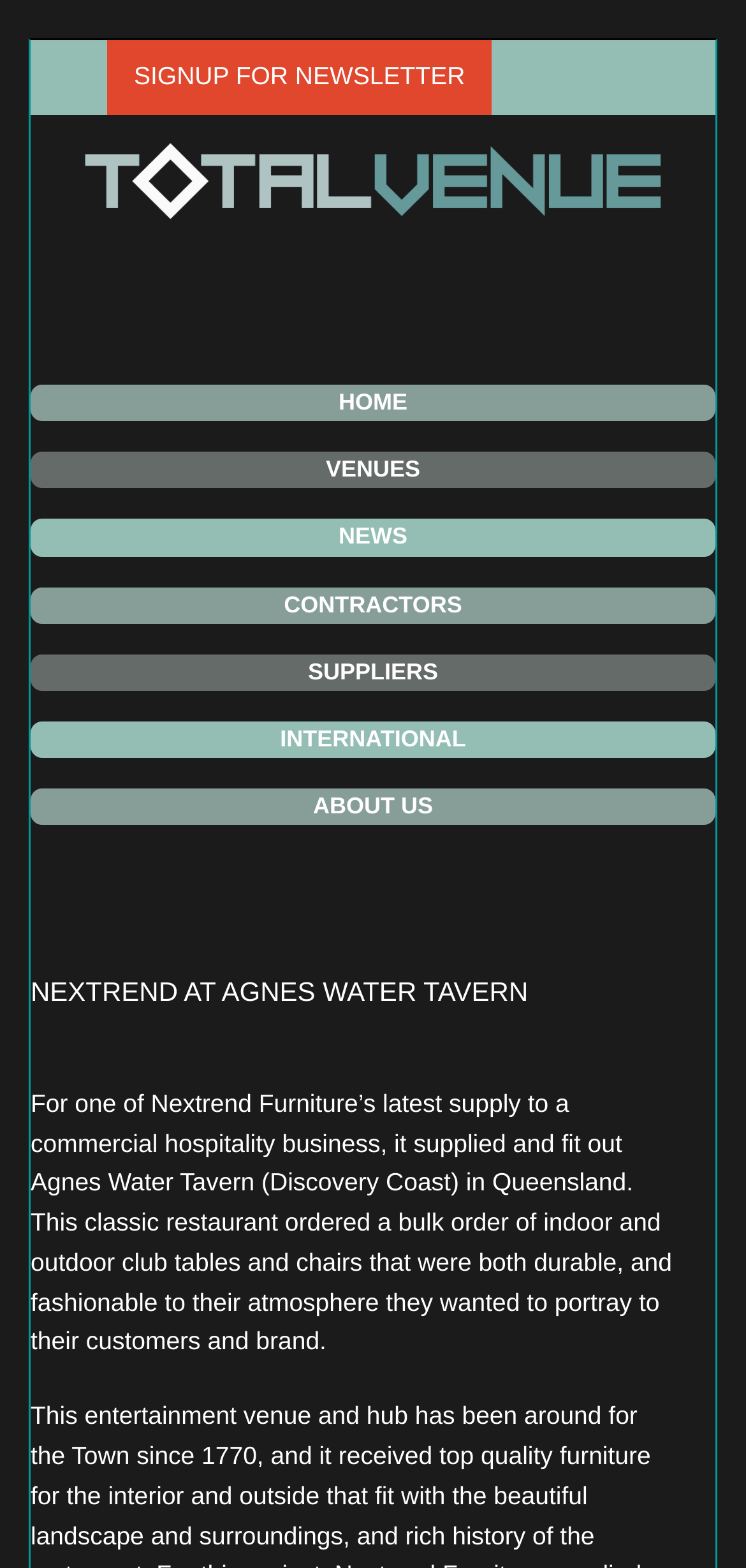Identify the bounding box for the UI element that is described as follows: "Contractors".

[0.041, 0.374, 0.959, 0.398]